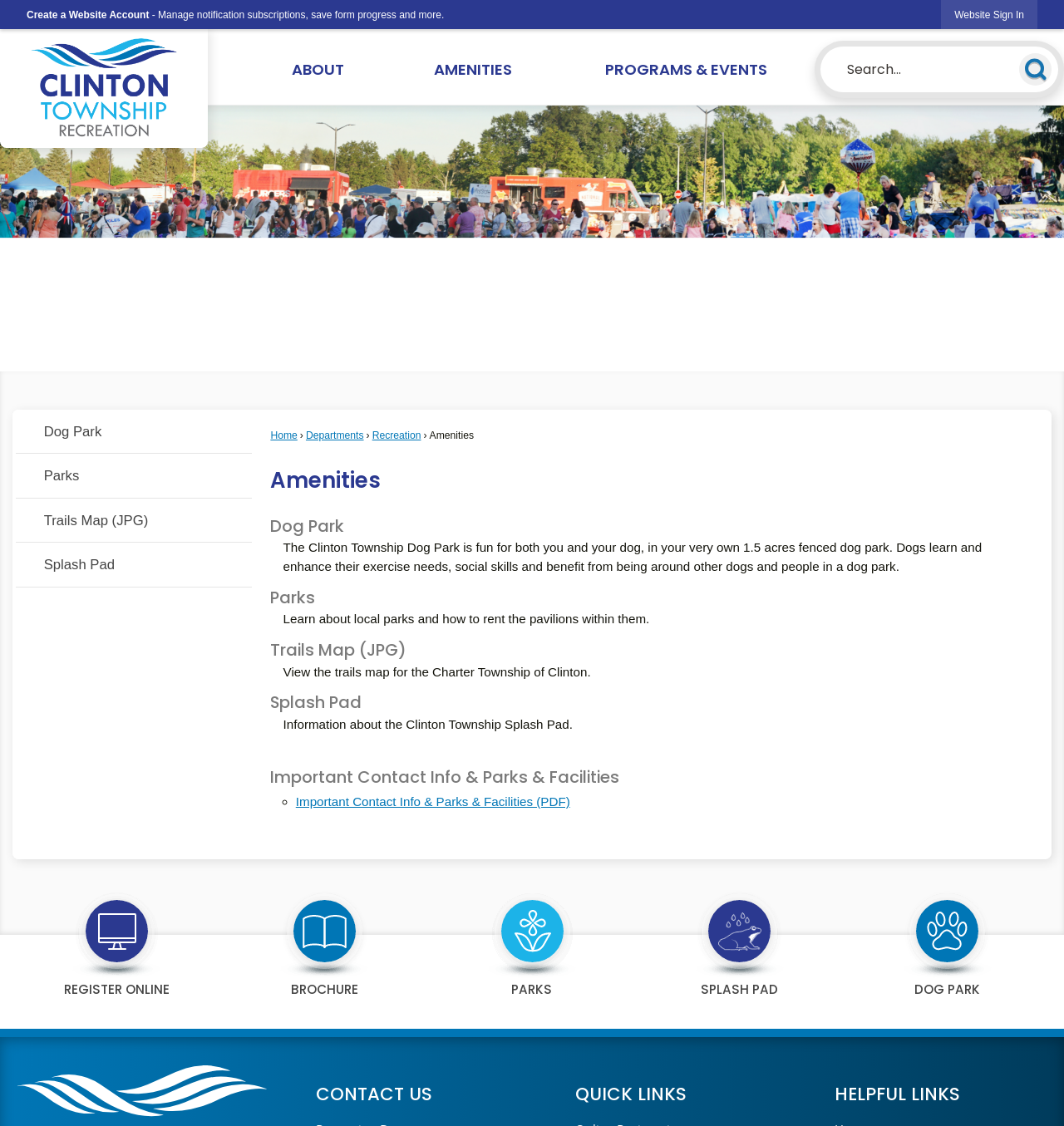Please specify the bounding box coordinates for the clickable region that will help you carry out the instruction: "Click the GISCON Logo".

None